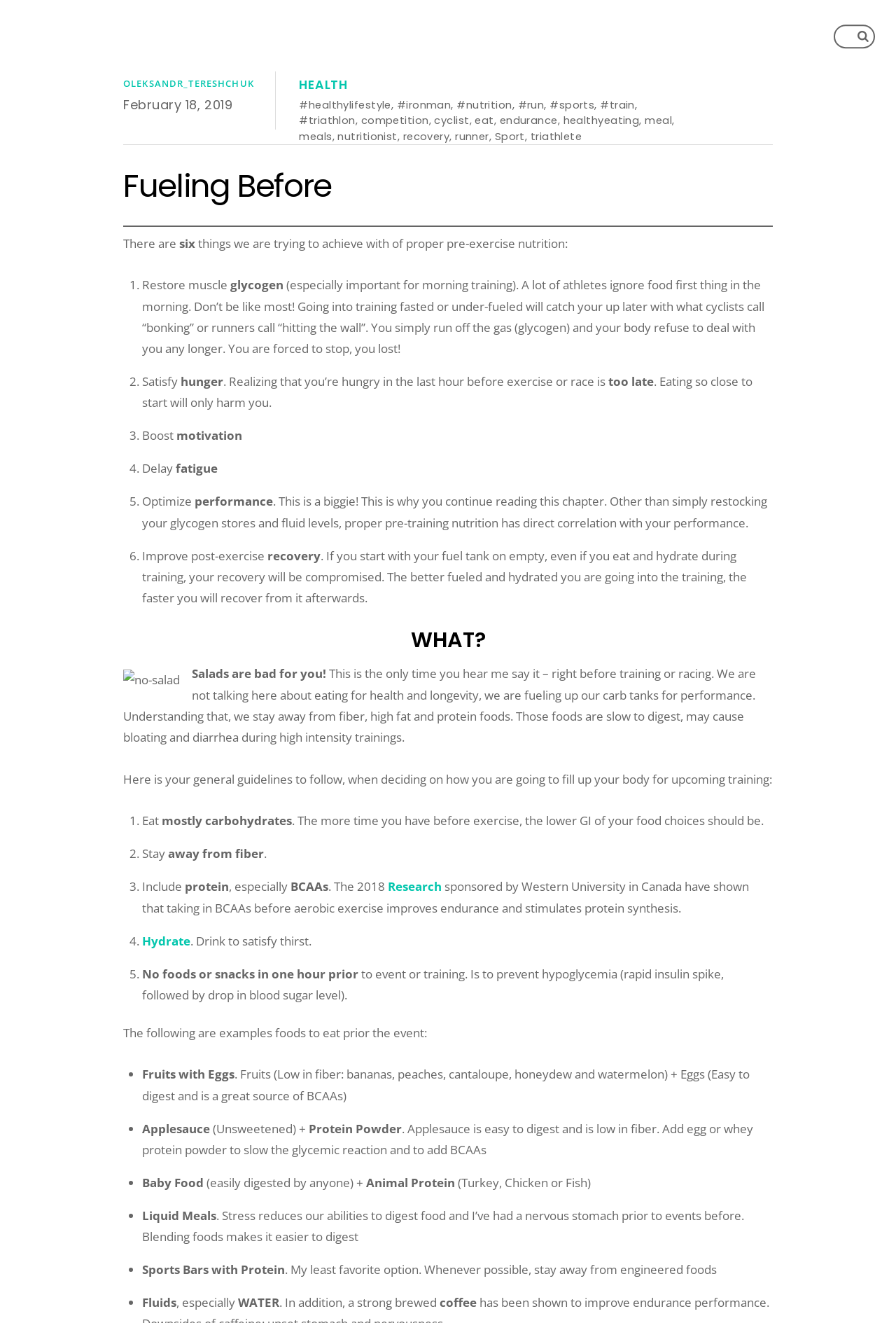Why should we avoid fiber before exercise?
Please give a detailed answer to the question using the information shown in the image.

The webpage mentions that we should stay away from fiber before exercise because 'those foods are slow to digest, may cause bloating and diarrhea during high intensity trainings.' This suggests that fiber can cause discomfort and impair performance during exercise.